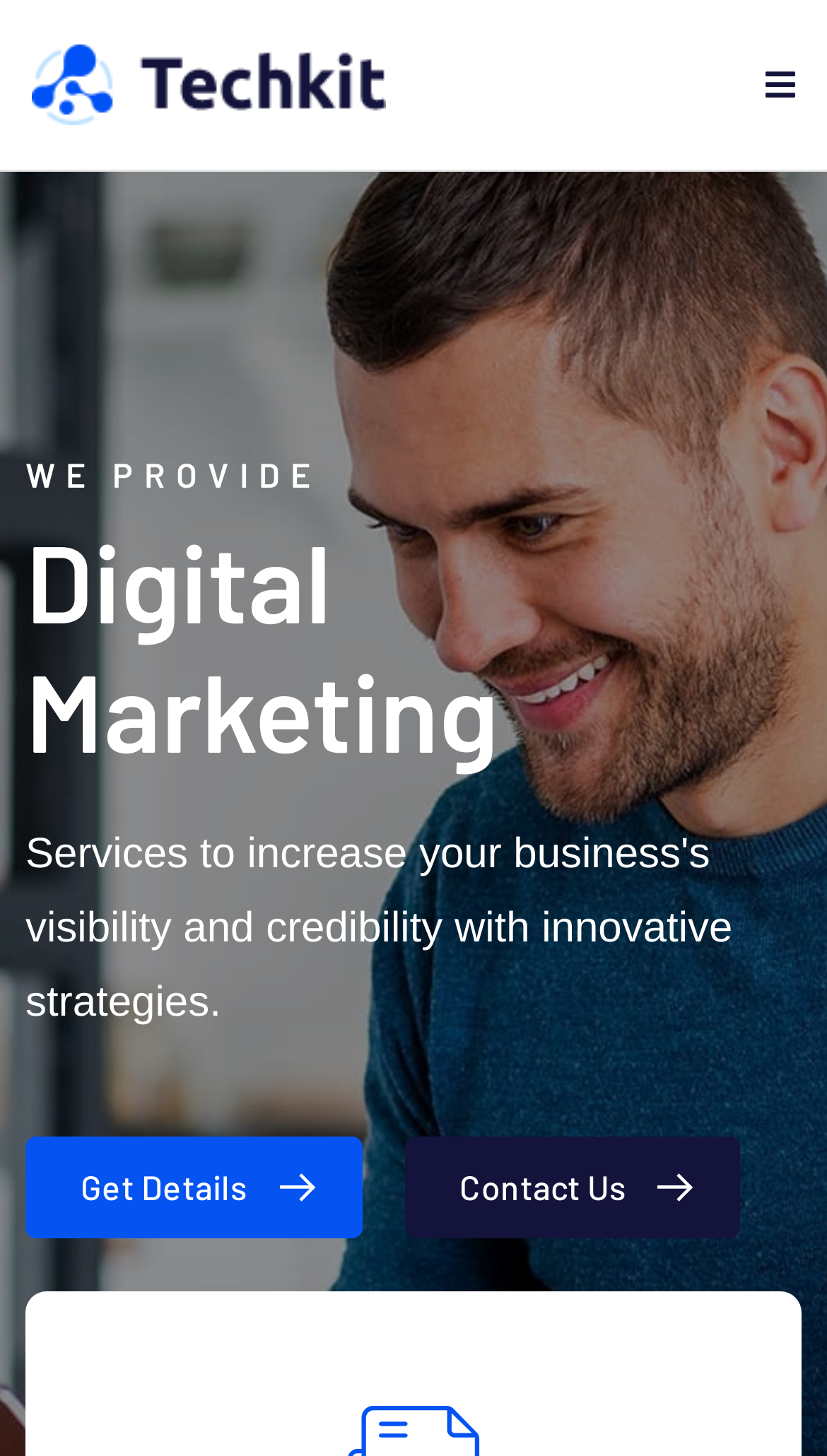What is the main service offered?
From the screenshot, provide a brief answer in one word or phrase.

Digital Marketing